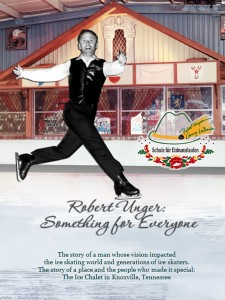Please provide a comprehensive response to the question below by analyzing the image: 
What is in the background of the image?

The background of the image features a cozy ice chalet, which is adorned with cheerful holiday decorations, emphasizing the warmth of the ice skating community.